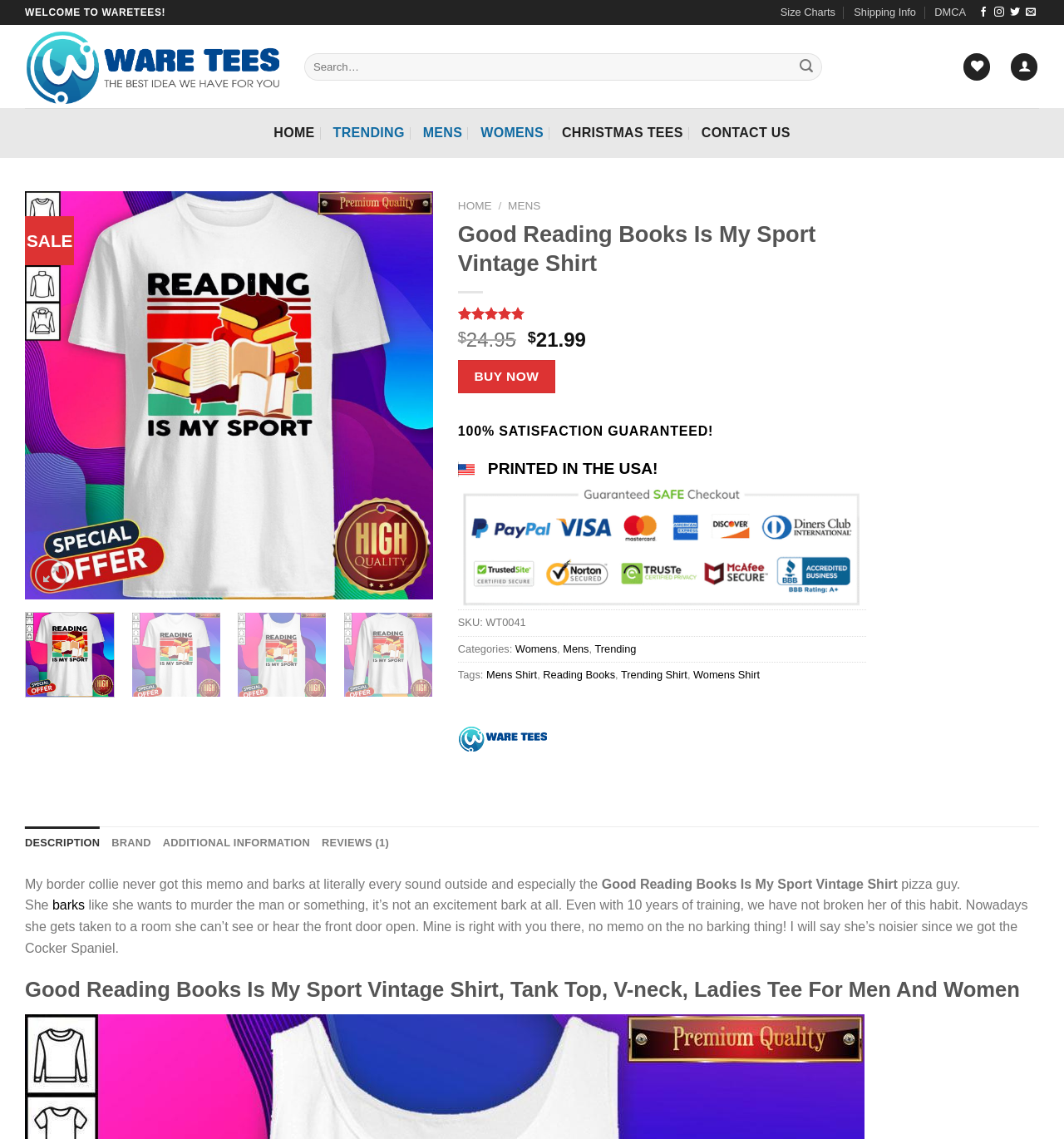Locate the bounding box coordinates of the clickable area needed to fulfill the instruction: "Buy now".

[0.43, 0.316, 0.522, 0.345]